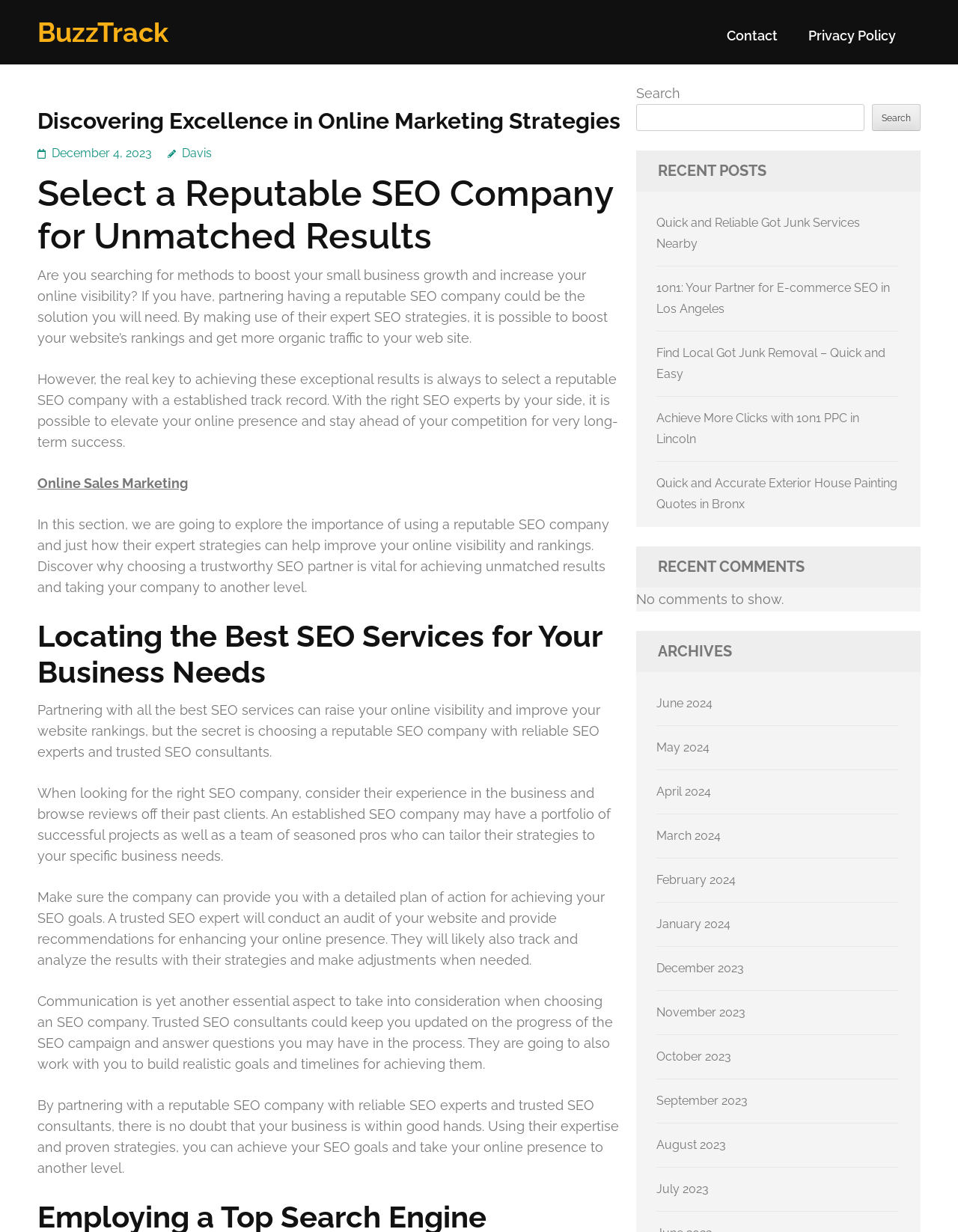How many comments are shown on the webpage?
Provide a comprehensive and detailed answer to the question.

The webpage has a section for recent comments, but it states 'No comments to show.' This indicates that there are no comments currently displayed on the webpage.